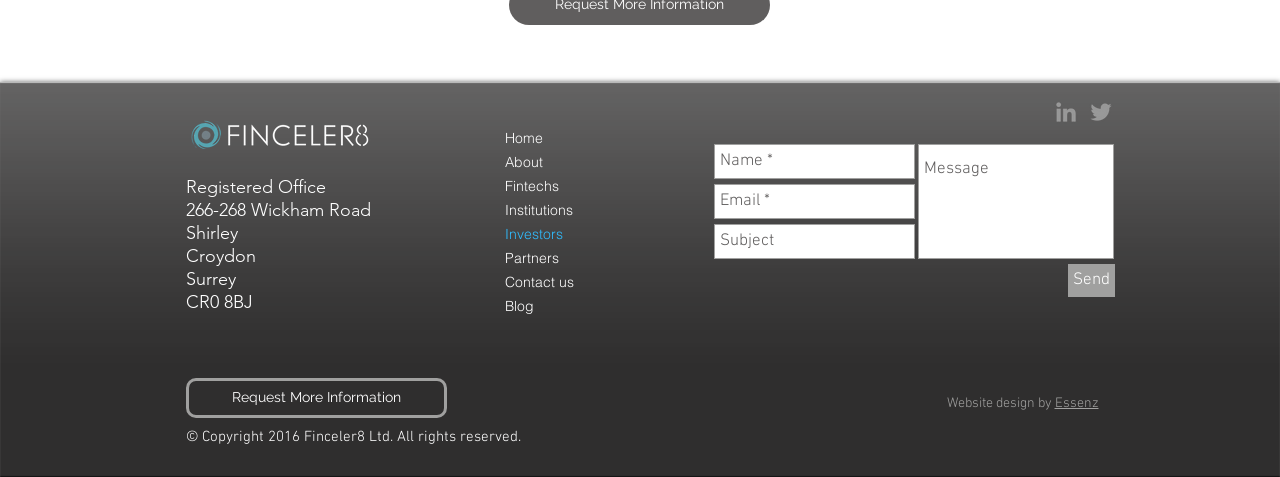Determine the bounding box coordinates of the clickable region to execute the instruction: "Enter your name". The coordinates should be four float numbers between 0 and 1, denoted as [left, top, right, bottom].

[0.558, 0.302, 0.715, 0.375]